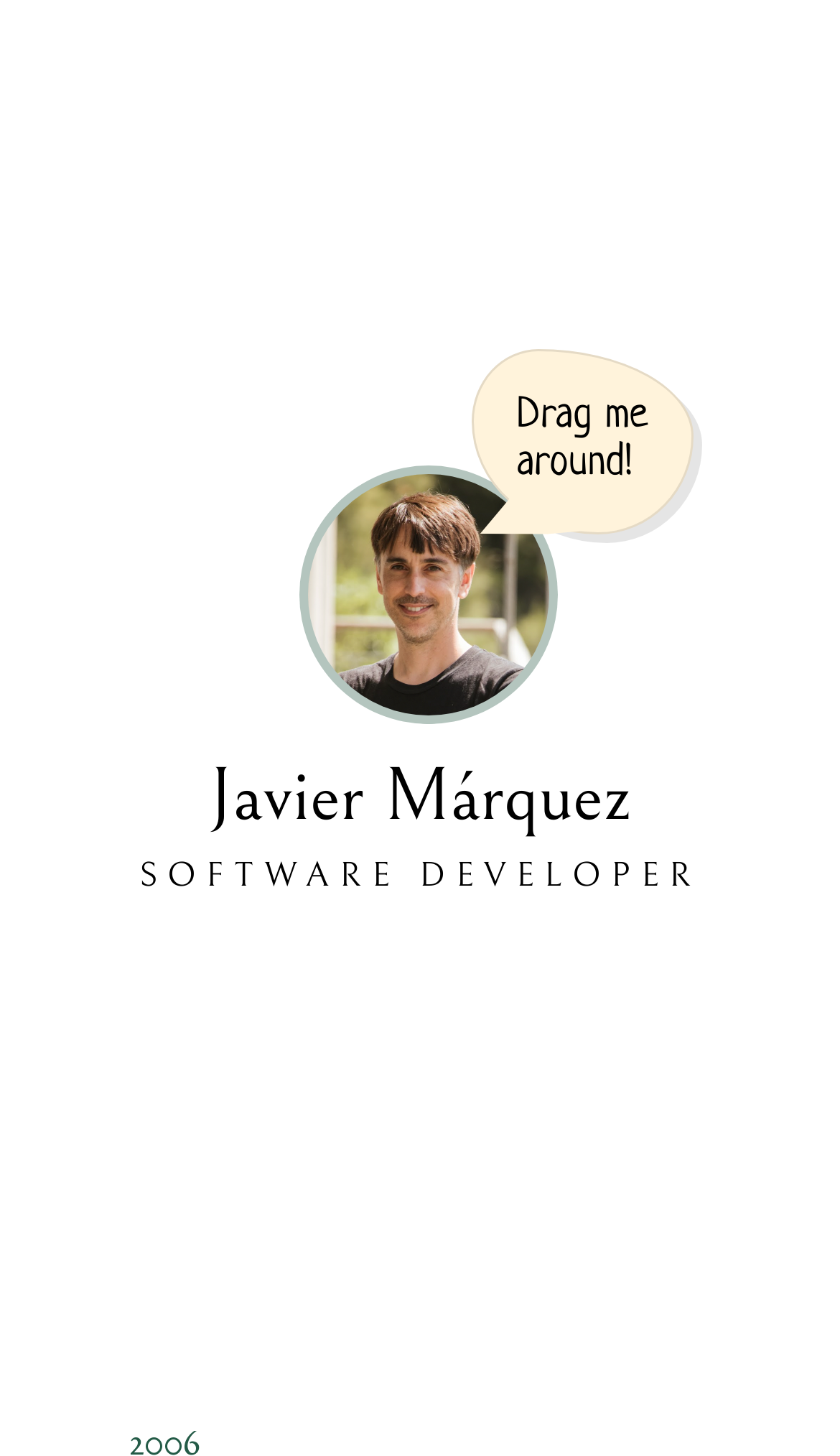Give a detailed account of the webpage.

The webpage is a personal website for Javier Márquez, a software developer. At the top left corner, there is a link with the title "Javier Márquez SOFTWARE DEVELOPER" which is divided into two headings, "Javier Márquez" and "SOFTWARE DEVELOPER". Next to this link, on the top right corner, there is a button labeled "Menu". 

Below the title, there is a large image taking up a significant portion of the screen, roughly from the top quarter to the middle of the page. Above the image, there are two lines of text, "What a drag!" and "Drag me around!". 

On the bottom half of the page, there are two lines of text, "Someday, far, far away..." and another instance of "Javier Márquez SOFTWARE DEVELOPER", which is similar to the title at the top.